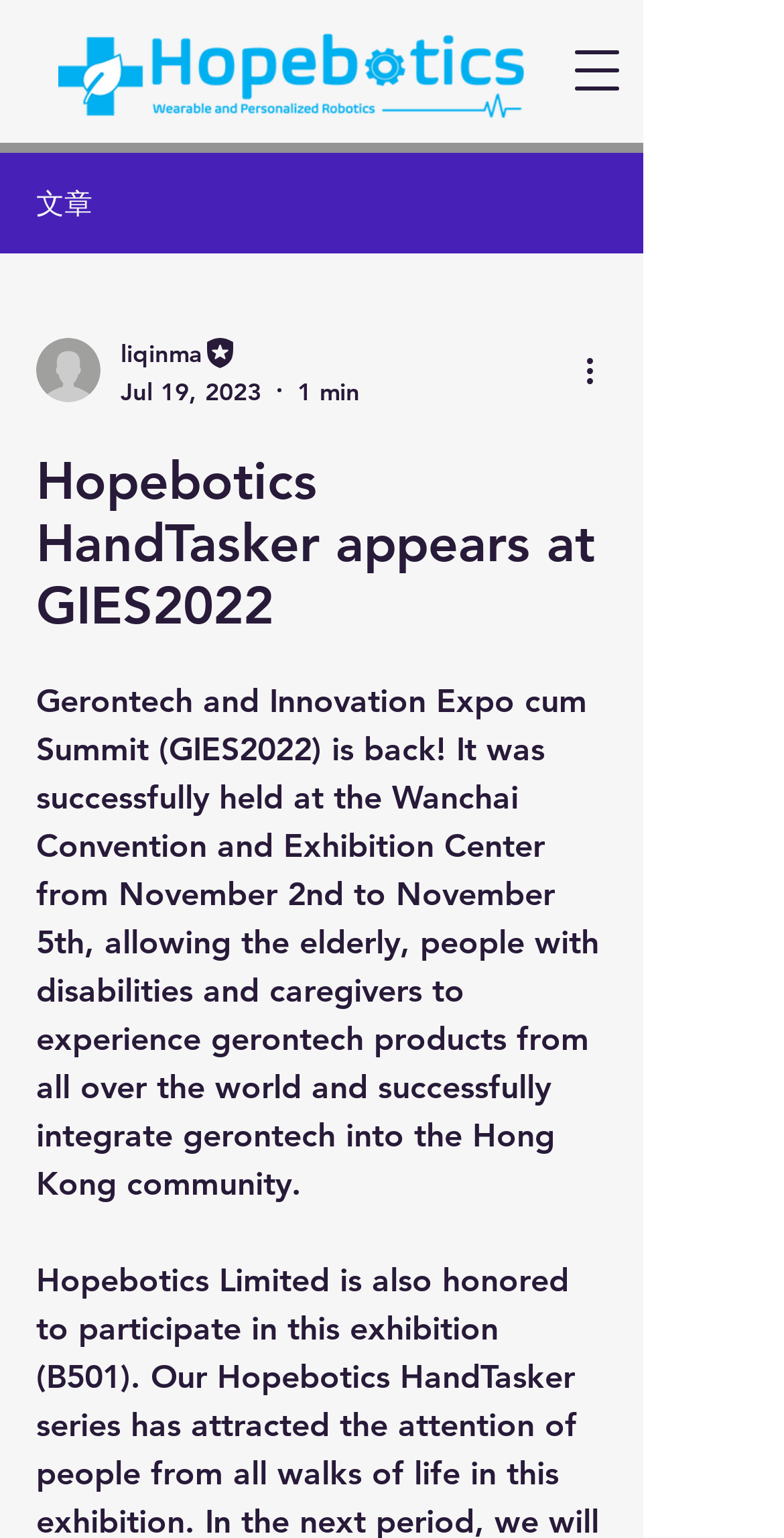Please answer the following question using a single word or phrase: 
How long does it take to read the article?

1 min